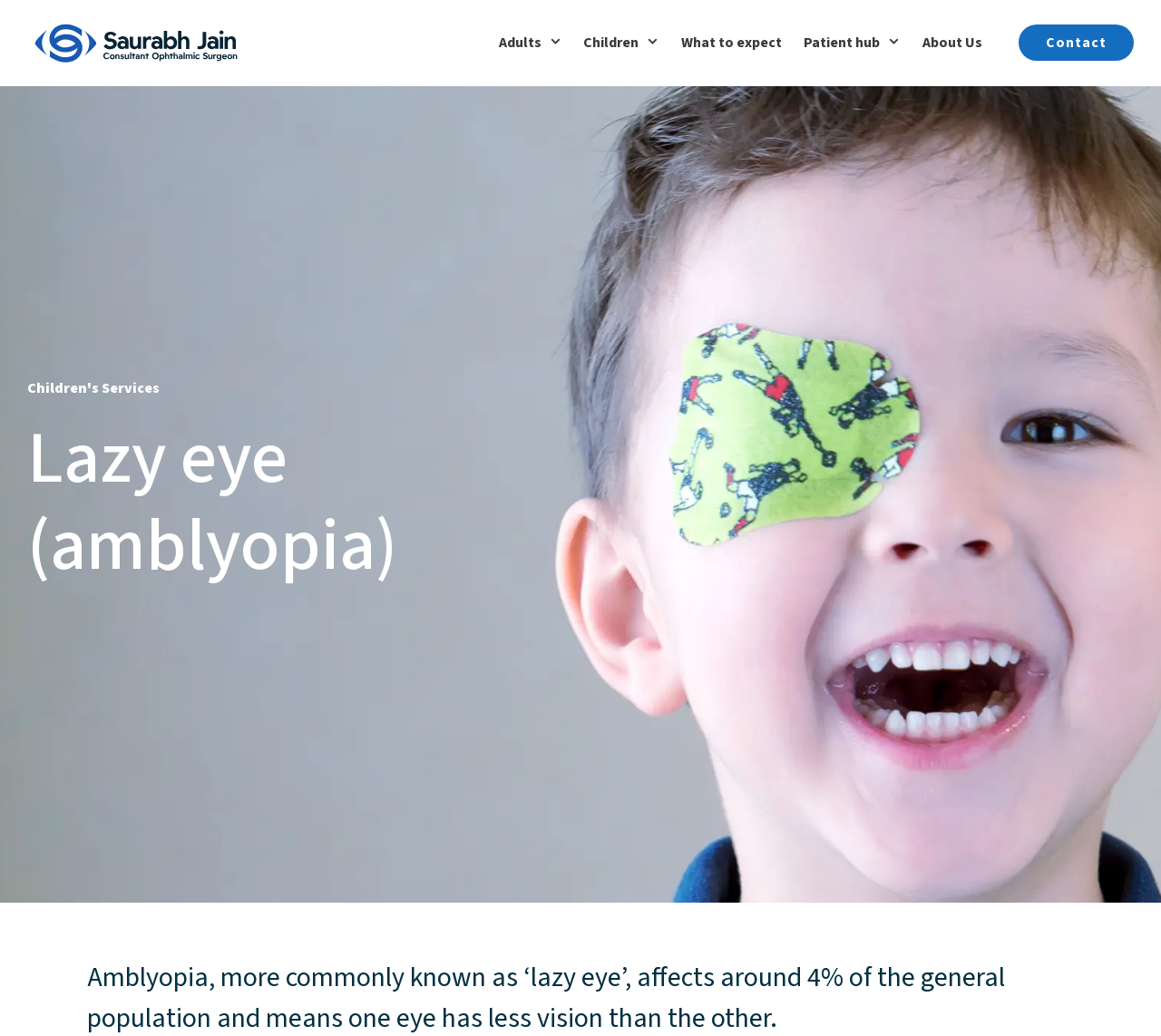Please identify the bounding box coordinates of the clickable area that will allow you to execute the instruction: "Navigate to the children's services page".

[0.023, 0.367, 0.301, 0.384]